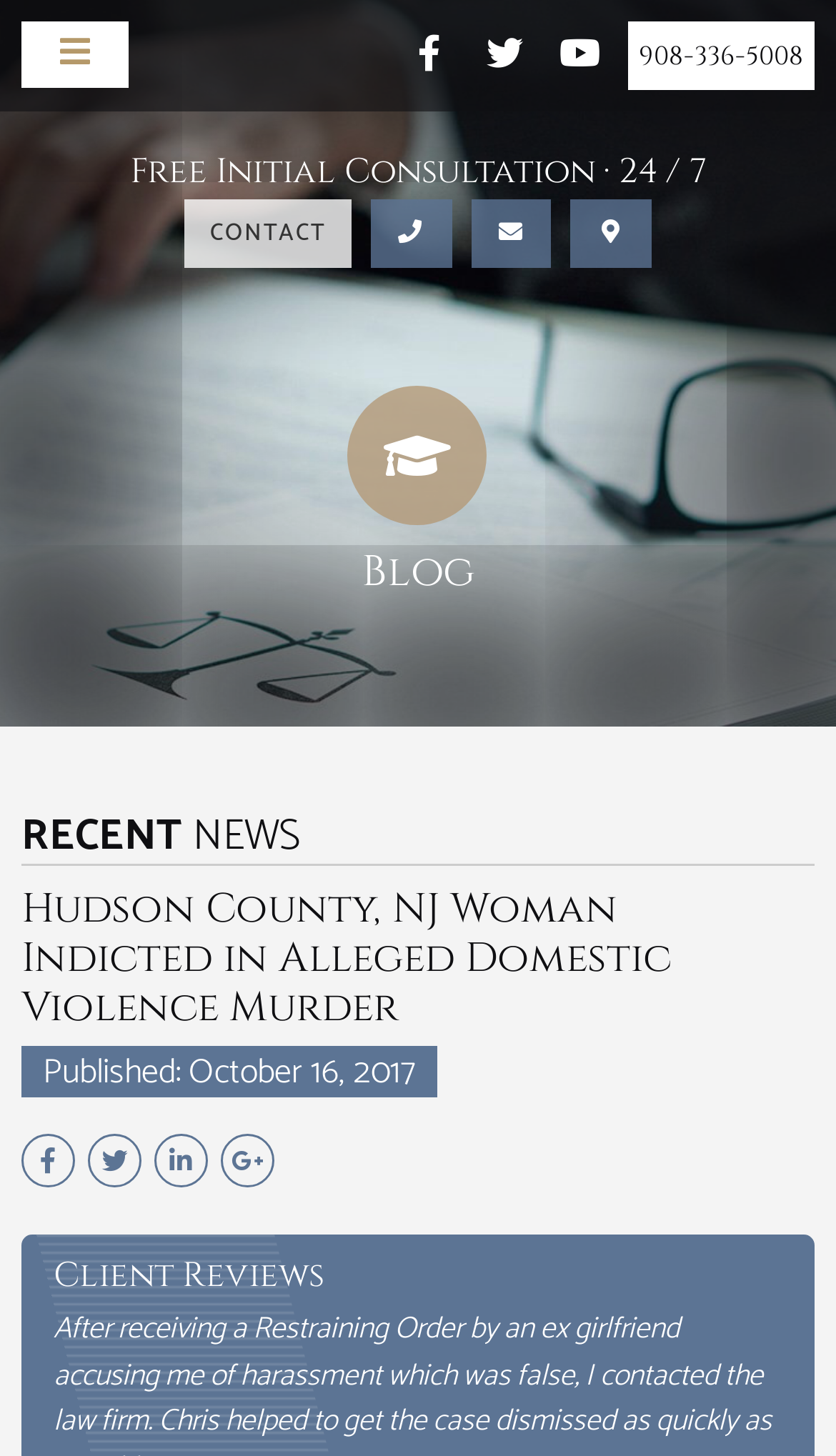How many social media platforms can you share an article on?
Based on the image, provide a one-word or brief-phrase response.

4